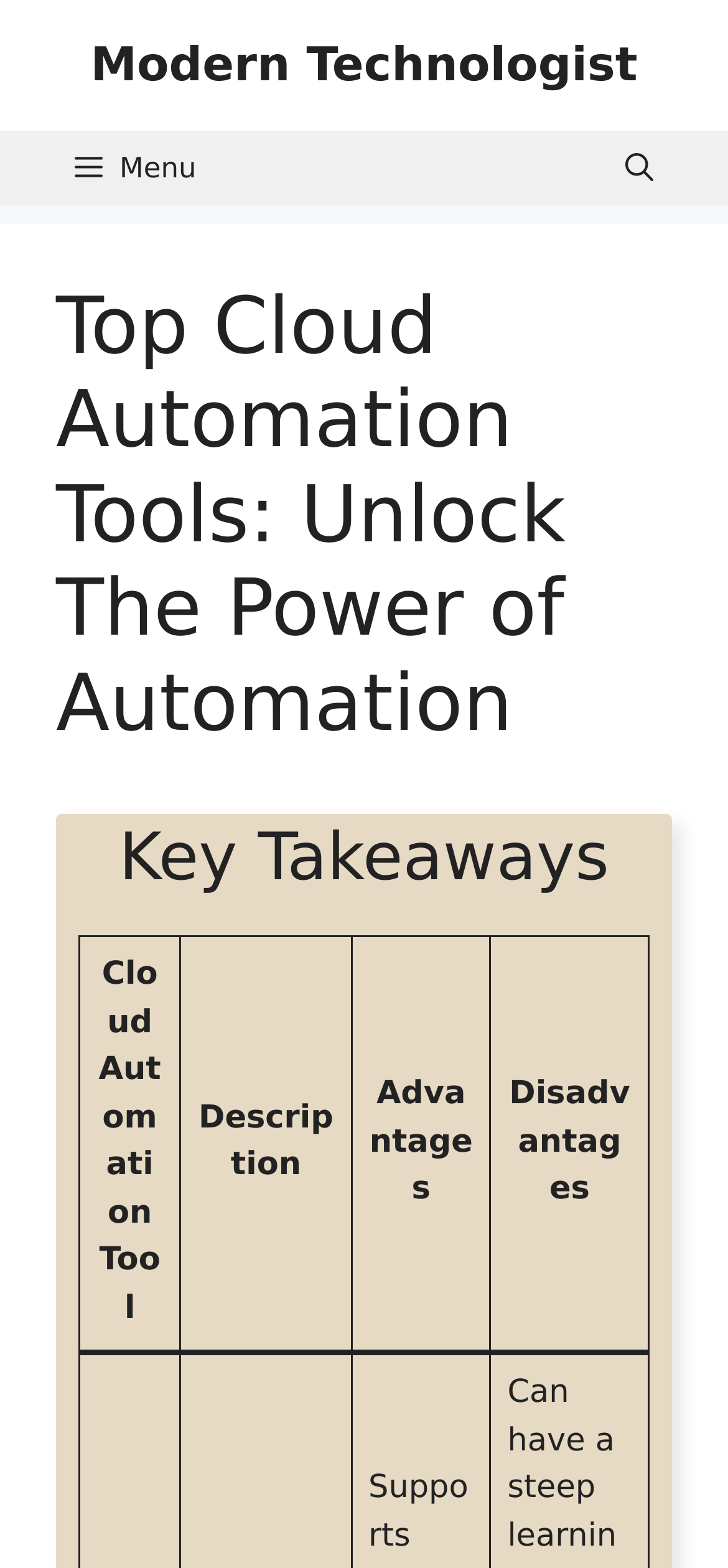What can be done with the button in the top-right corner?
Using the image as a reference, answer the question in detail.

The button in the top-right corner has the text 'Open search', indicating that clicking it will open a search function or interface.